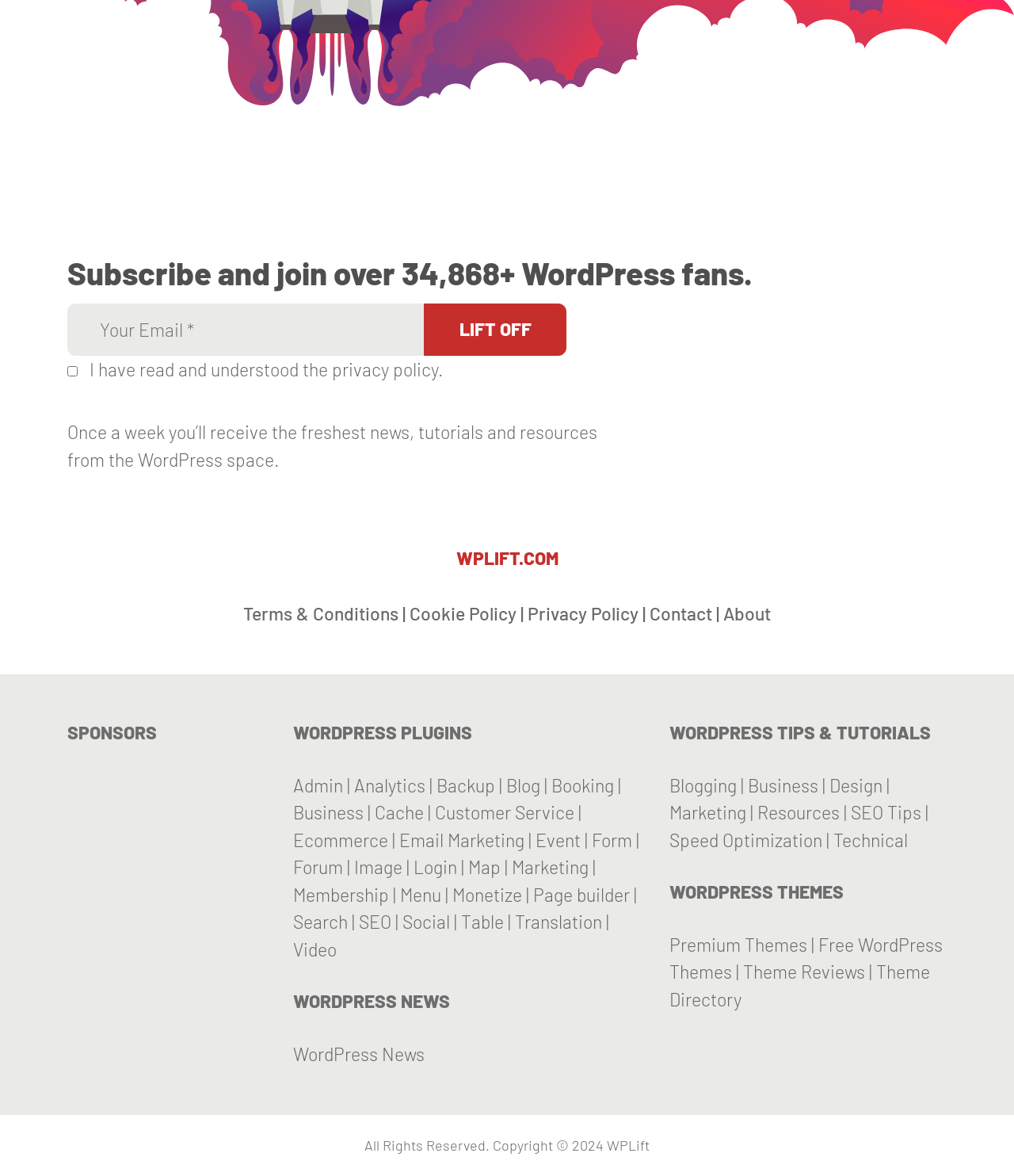Please find and report the bounding box coordinates of the element to click in order to perform the following action: "Visit the Facebook page". The coordinates should be expressed as four float numbers between 0 and 1, in the format [left, top, right, bottom].

None